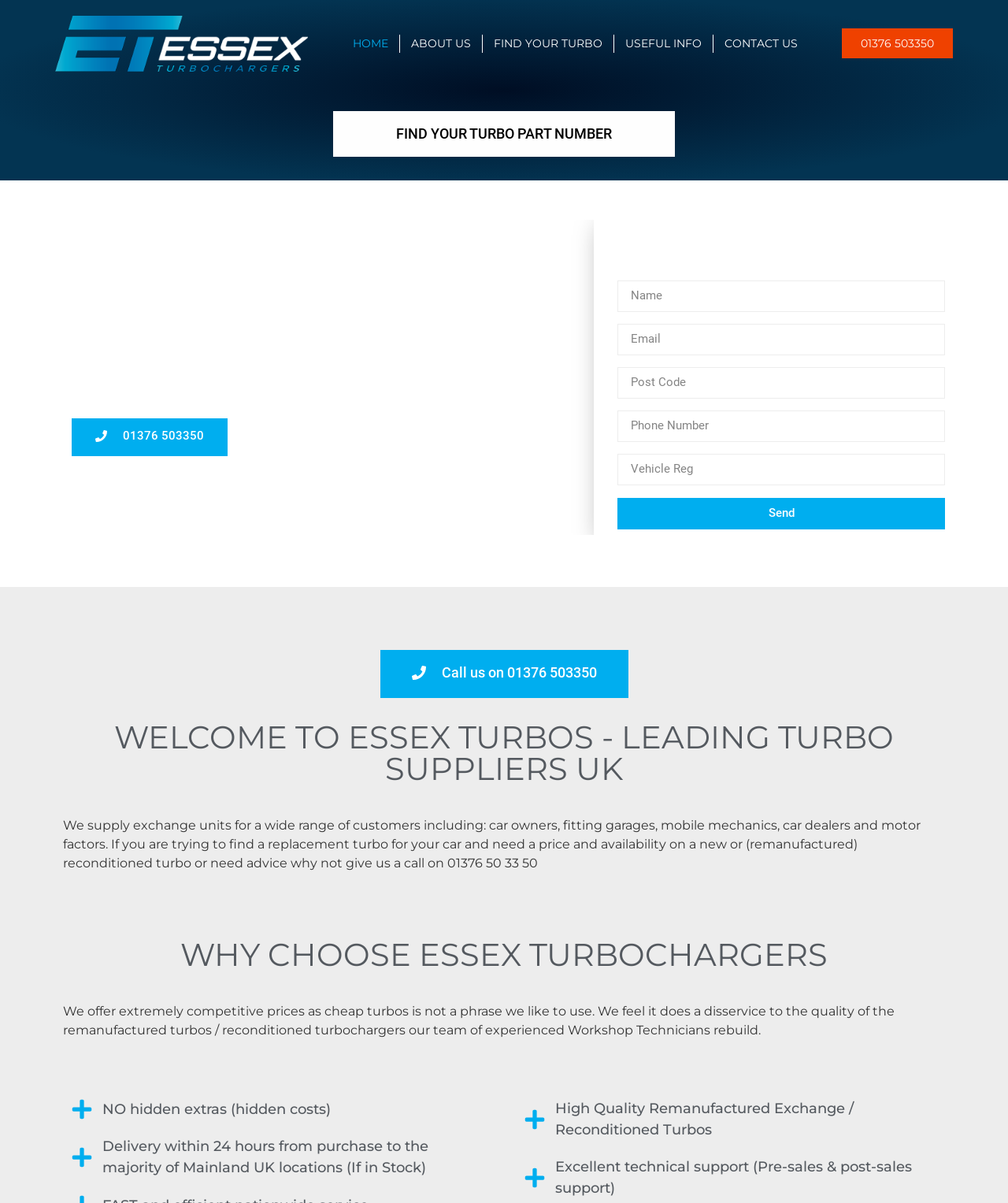Locate the bounding box coordinates of the clickable part needed for the task: "Call the phone number 01376 503350".

[0.377, 0.54, 0.623, 0.58]